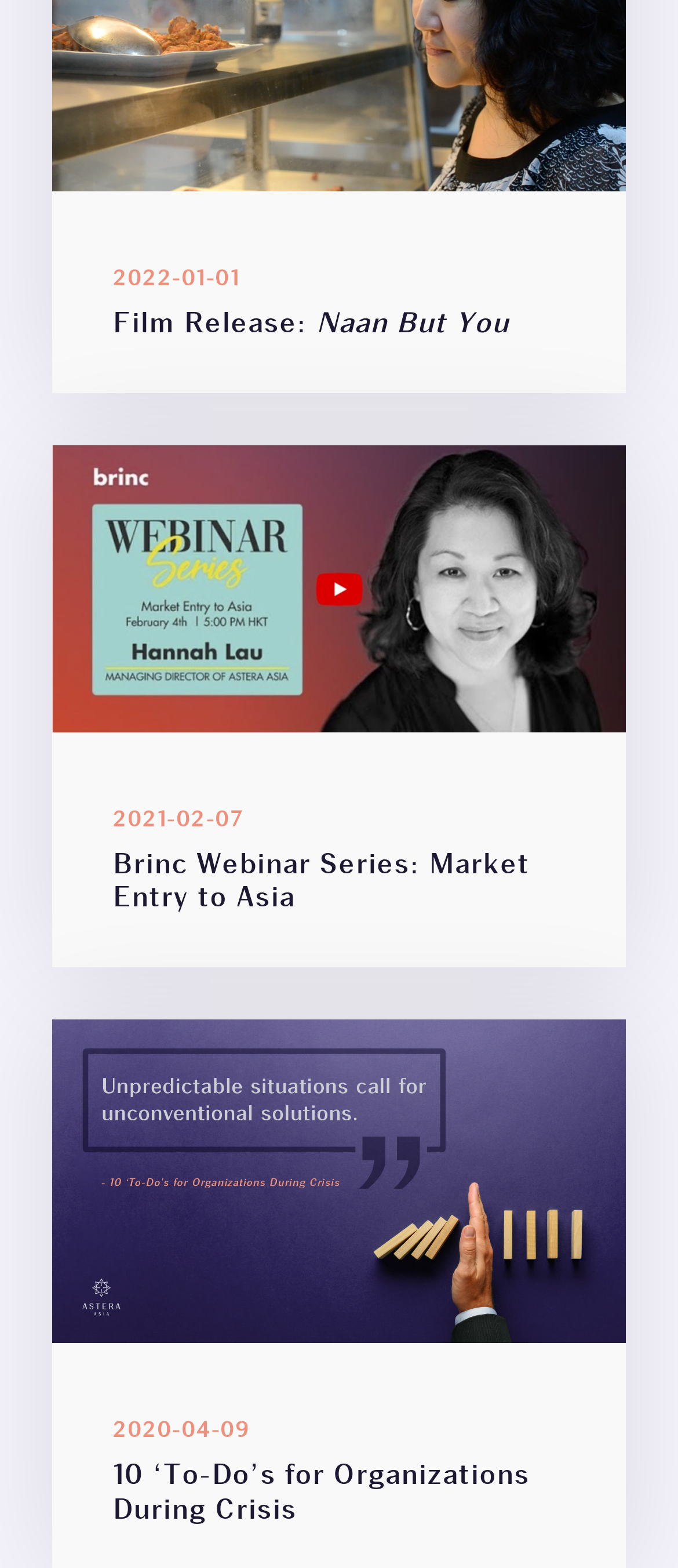Identify the coordinates of the bounding box for the element that must be clicked to accomplish the instruction: "View the image".

[0.077, 0.284, 0.923, 0.467]